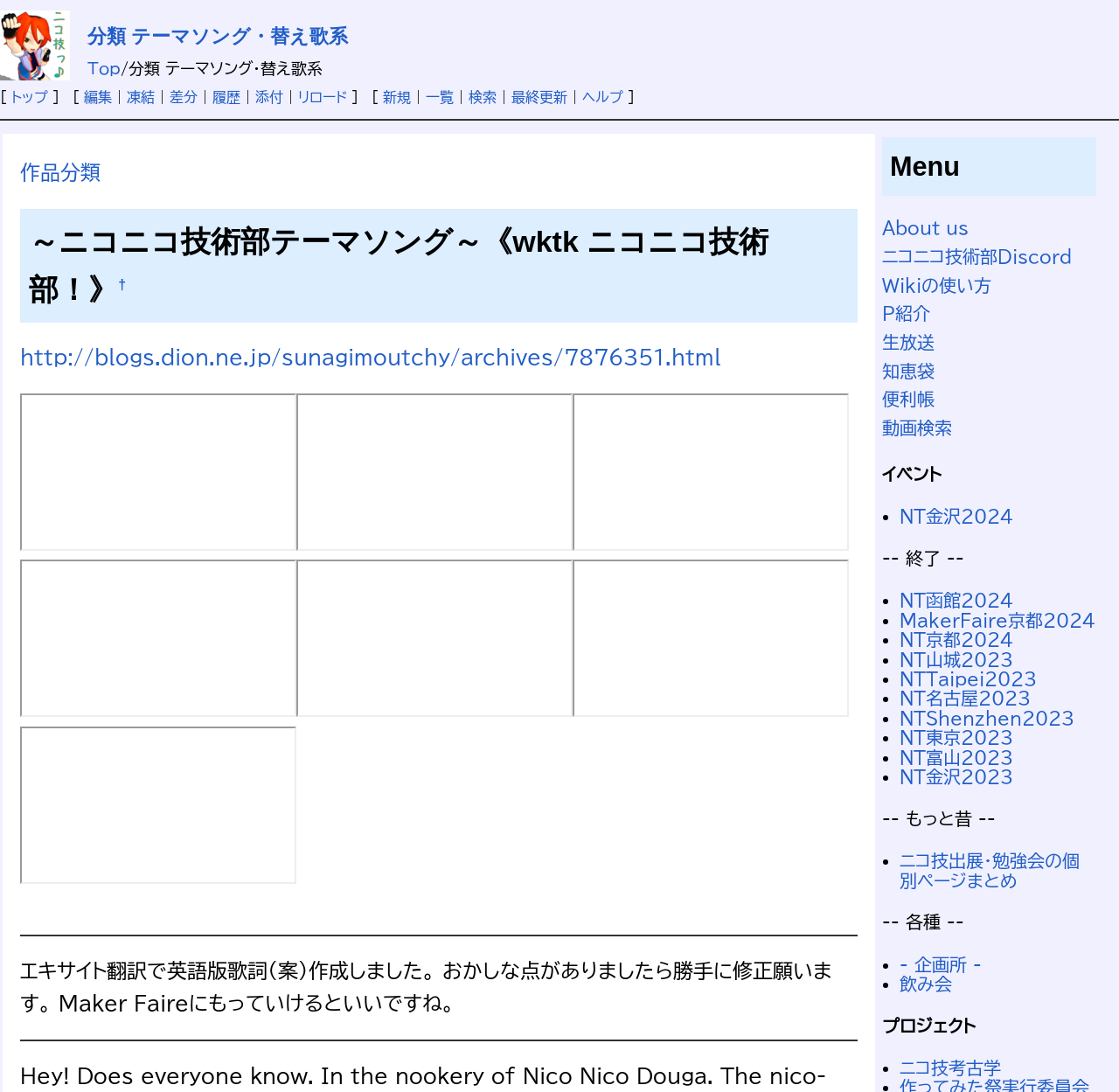What is the theme of this webpage?
Please analyze the image and answer the question with as much detail as possible.

Based on the webpage content, especially the heading '～ニコニコ技術部テーマソング～《wktk ニコニコ技術部！》†', it is clear that the theme of this webpage is related to theme songs, specifically the one for ニコニコ技術部.